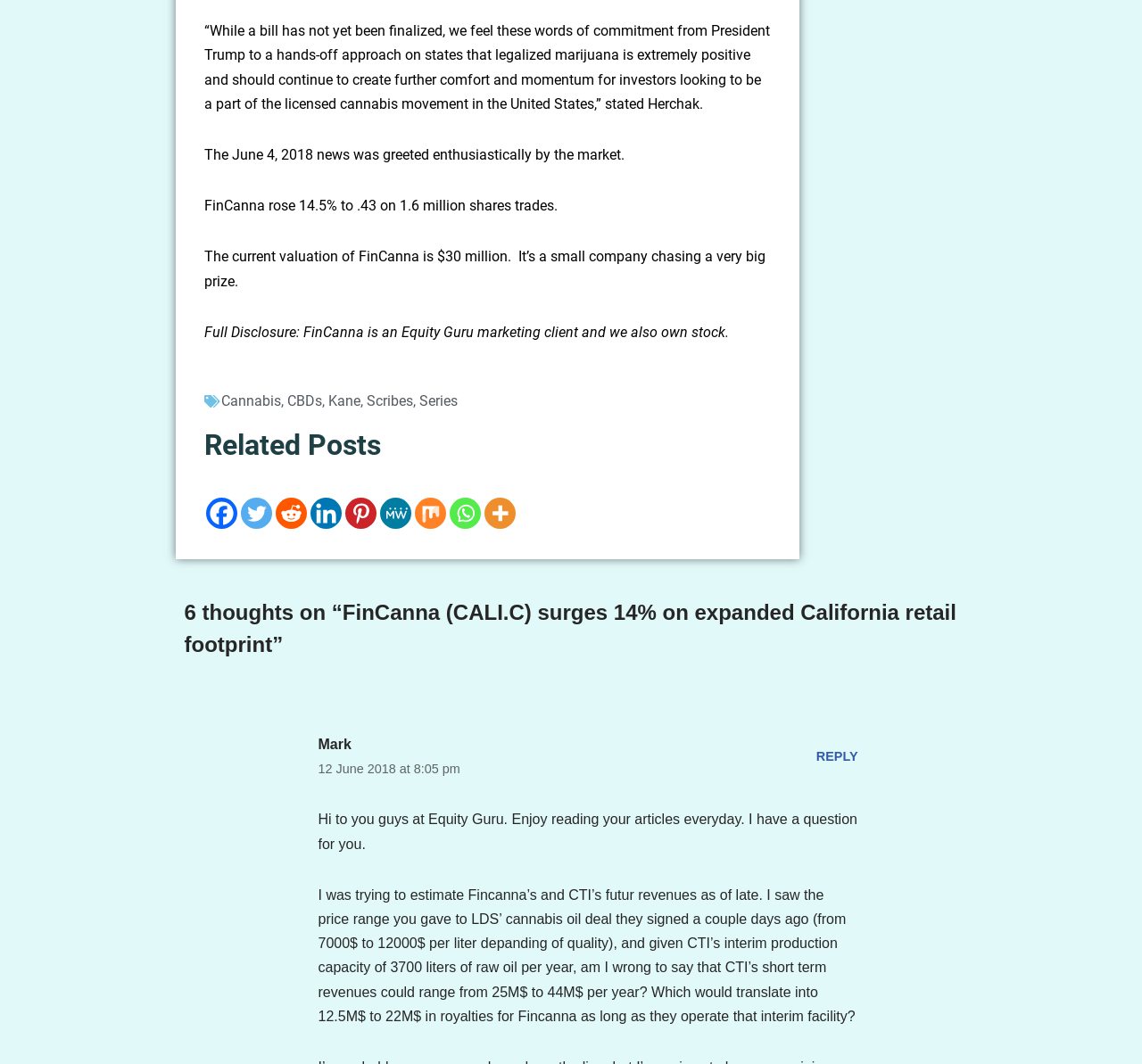Pinpoint the bounding box coordinates of the clickable area needed to execute the instruction: "Click on the 'Reply to Mark' link". The coordinates should be specified as four float numbers between 0 and 1, i.e., [left, top, right, bottom].

[0.715, 0.704, 0.751, 0.718]